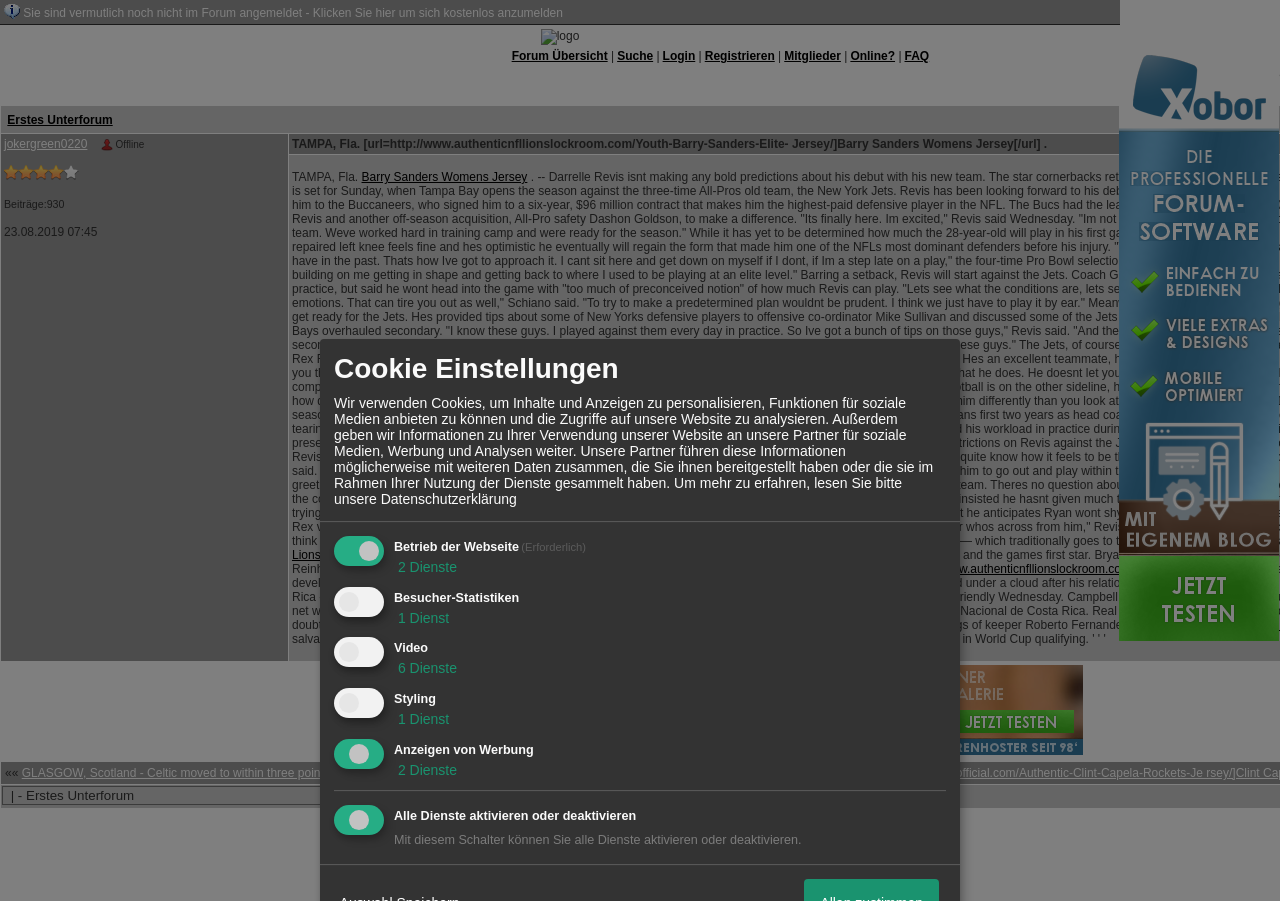Predict the bounding box coordinates of the area that should be clicked to accomplish the following instruction: "Click on the 'Datenschutz' link". The bounding box coordinates should consist of four float numbers between 0 and 1, i.e., [left, top, right, bottom].

[0.411, 0.939, 0.464, 0.954]